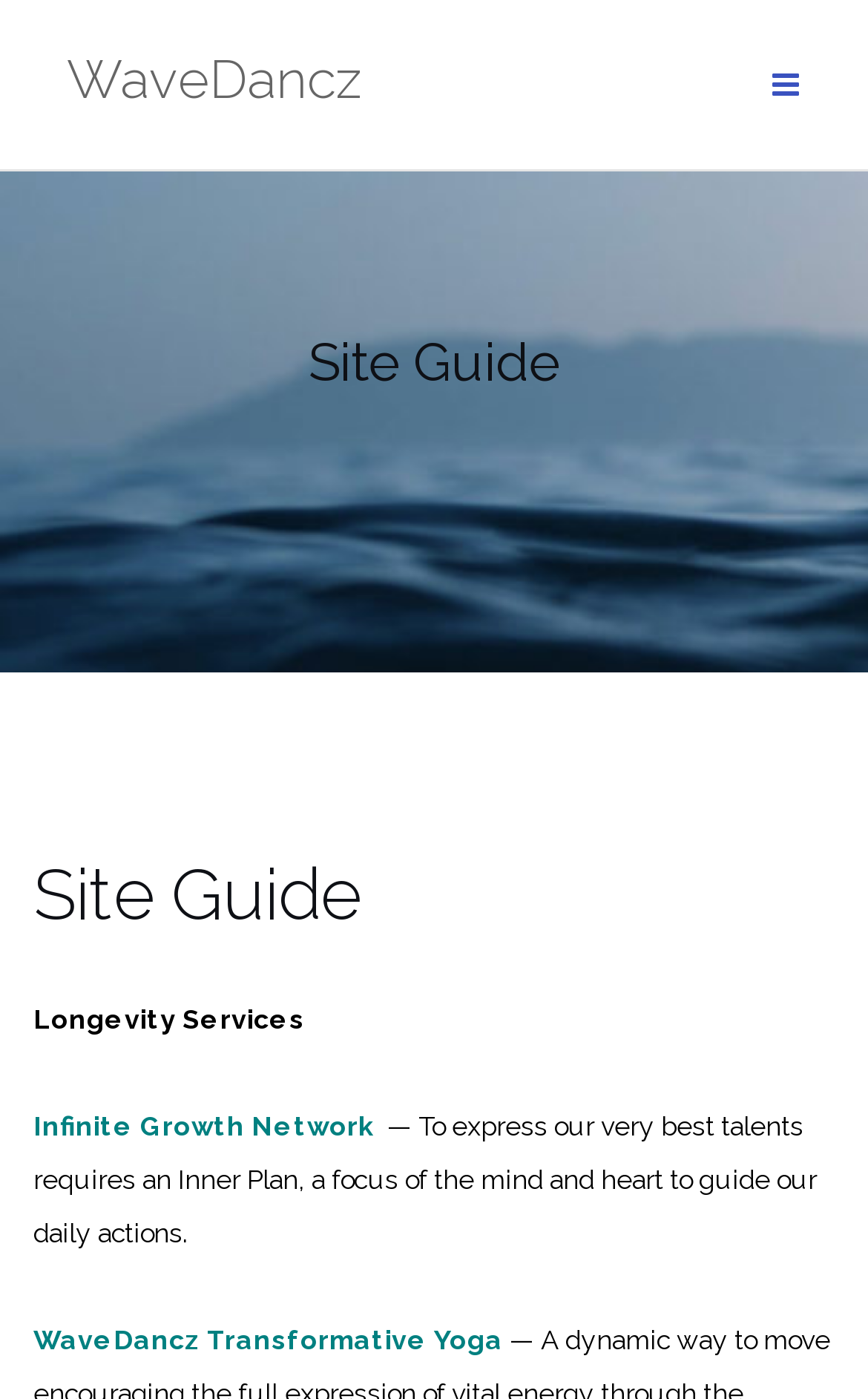Create an in-depth description of the webpage, covering main sections.

The webpage is titled "Site Guide – WaveDancz" and has a prominent link to "WaveDancz" at the top left corner. To the right of this link, there is a button with an icon. Below these elements, there is a large heading that reads "Site Guide" spanning almost the entire width of the page. 

Underneath the "Site Guide" heading, there is a section with a smaller heading that also reads "Site Guide". This section contains several elements, including a subheading "Longevity Services" on the left, a link to "Infinite Growth Network" to its right, and a brief paragraph of text that discusses the importance of an Inner Plan to guide daily actions. 

Further down, there is another link to "WaveDancz Transformative Yoga" at the bottom left corner of the page. Overall, the webpage appears to be a guide or portal to various services and resources related to WaveDancz.